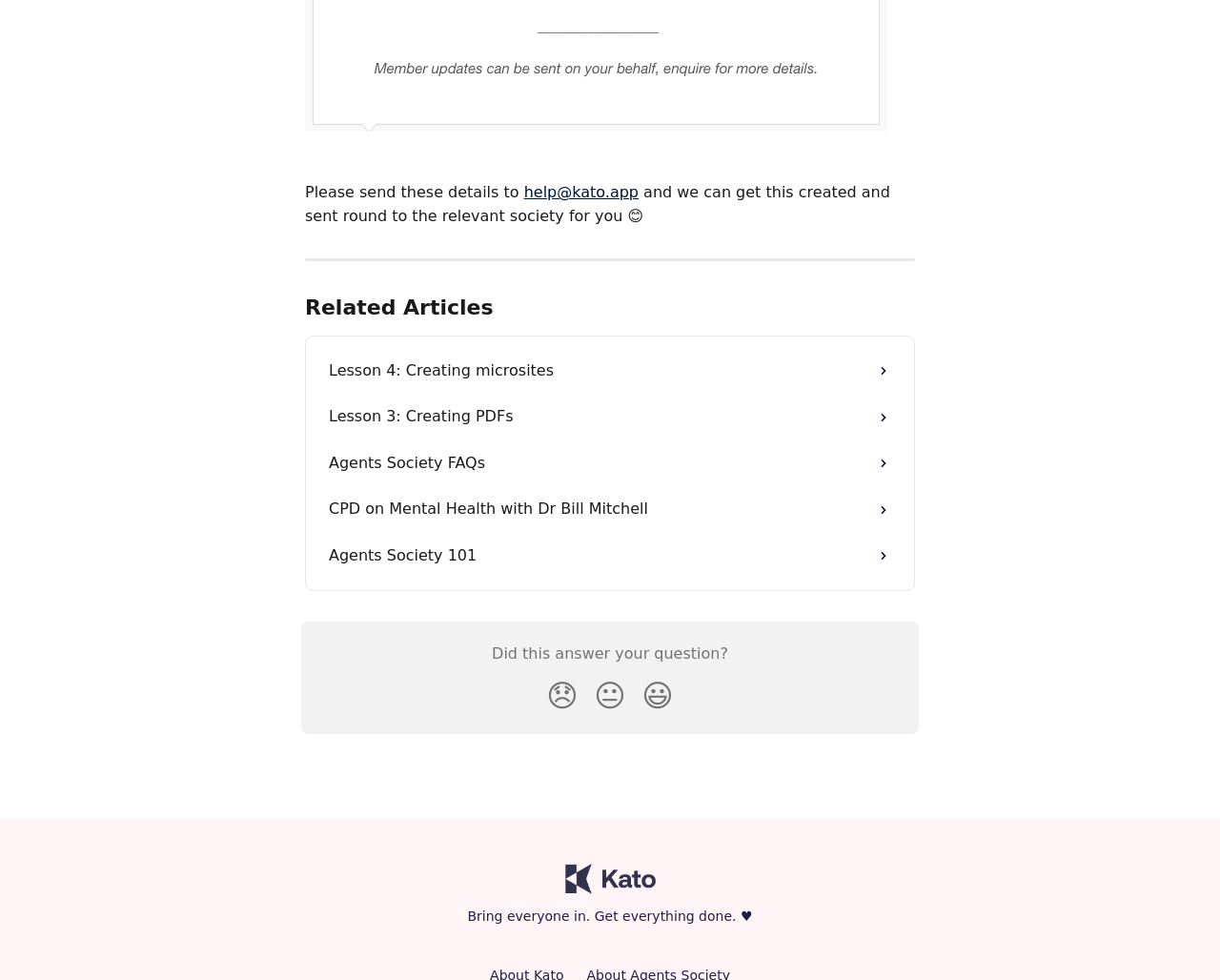Identify the bounding box for the given UI element using the description provided. Coordinates should be in the format (top-left x, top-left y, bottom-right x, bottom-right y) and must be between 0 and 1. Here is the description: 😞

[0.441, 0.684, 0.48, 0.737]